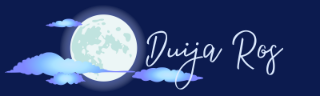What is the font color of the name 'Duija Ros'?
Refer to the image and provide a one-word or short phrase answer.

White